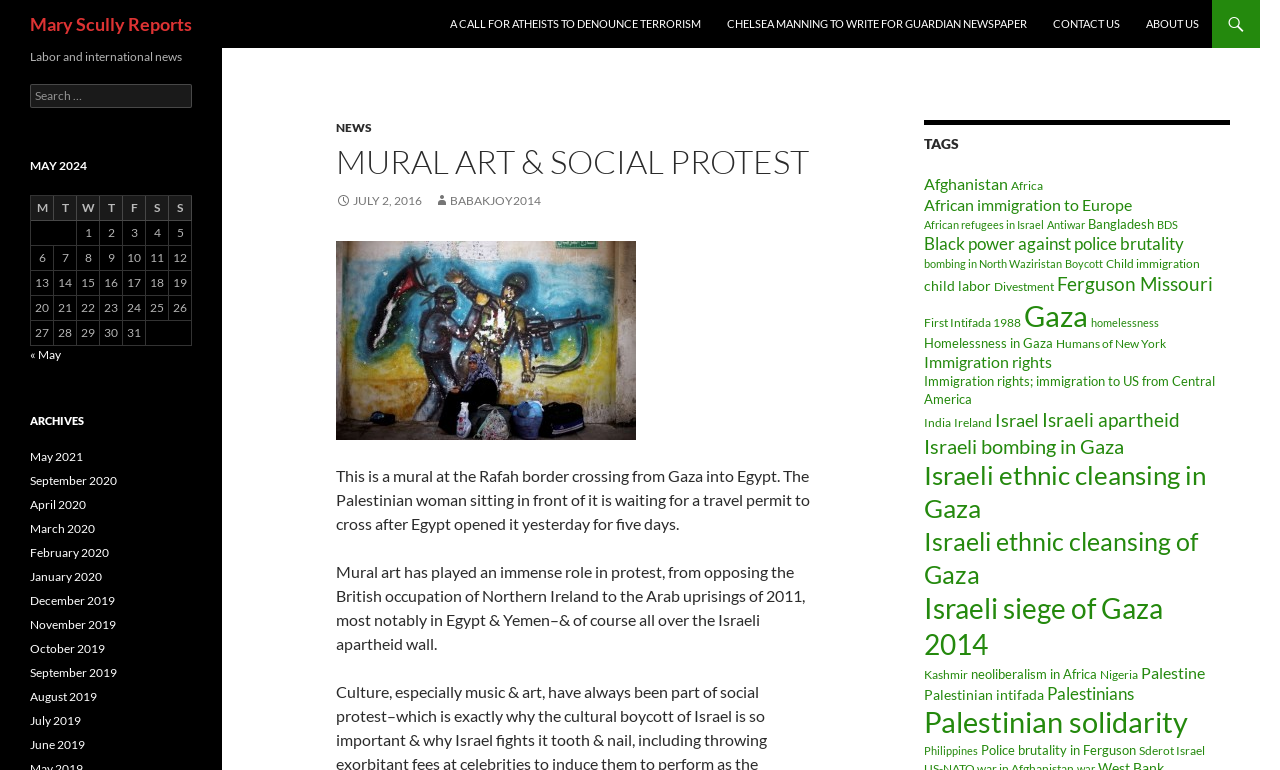What is the name of the website?
Please respond to the question with a detailed and well-explained answer.

The name of the website can be found in the heading element at the top of the webpage, which reads 'Mary Scully Reports'.